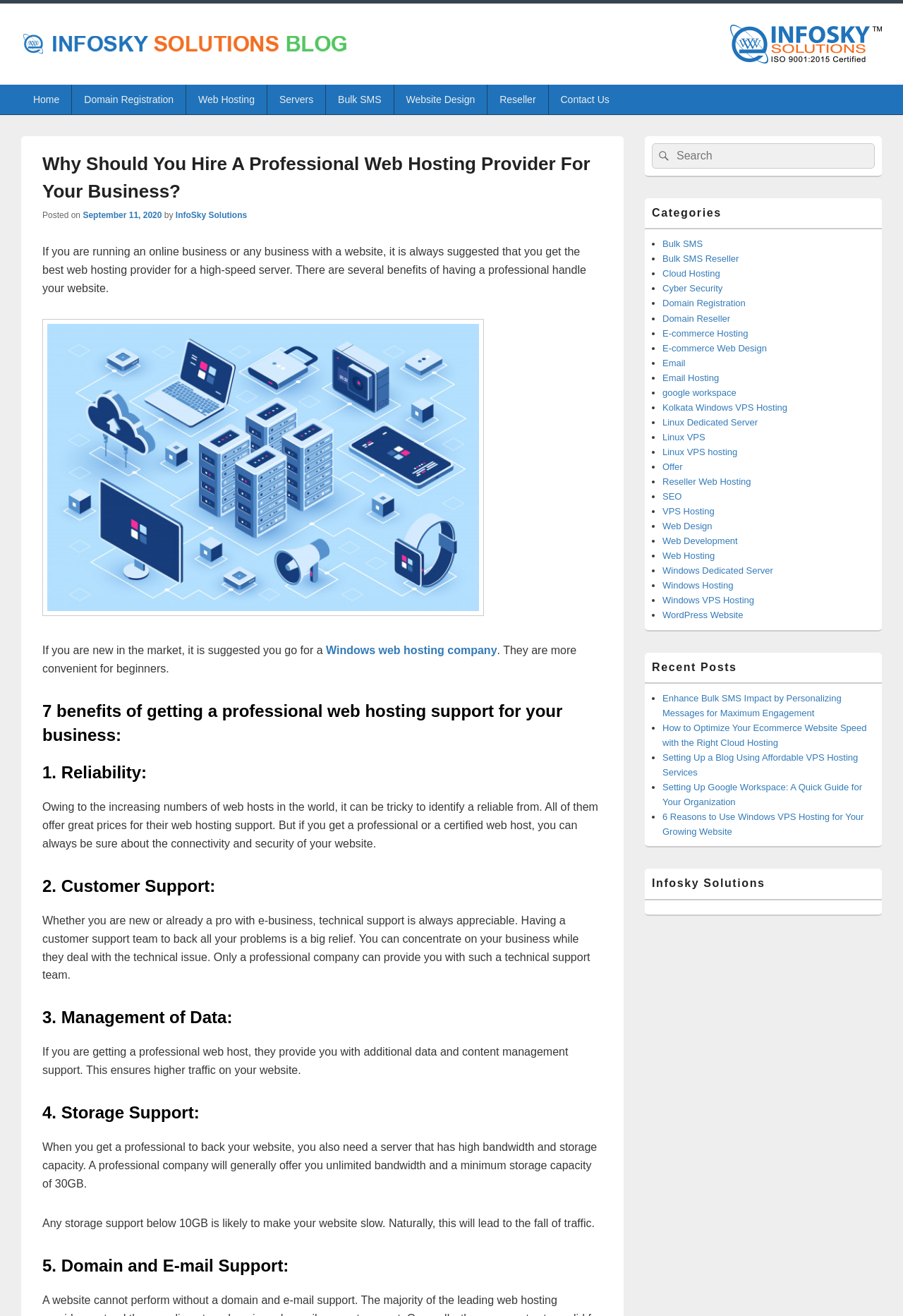Determine the coordinates of the bounding box for the clickable area needed to execute this instruction: "Click on the 'Contact Us' link".

[0.607, 0.064, 0.688, 0.087]